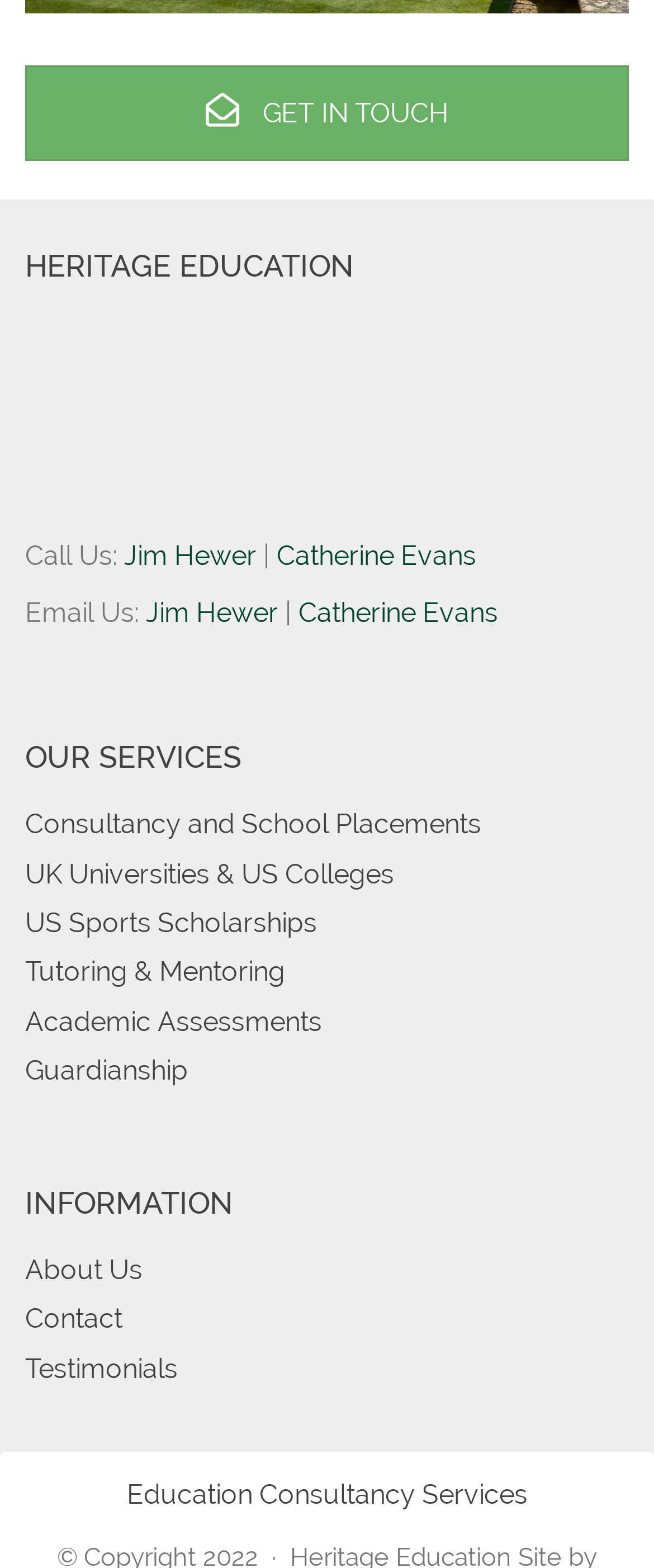Identify the bounding box of the HTML element described as: "Consultancy and School Placements".

[0.038, 0.515, 0.736, 0.537]